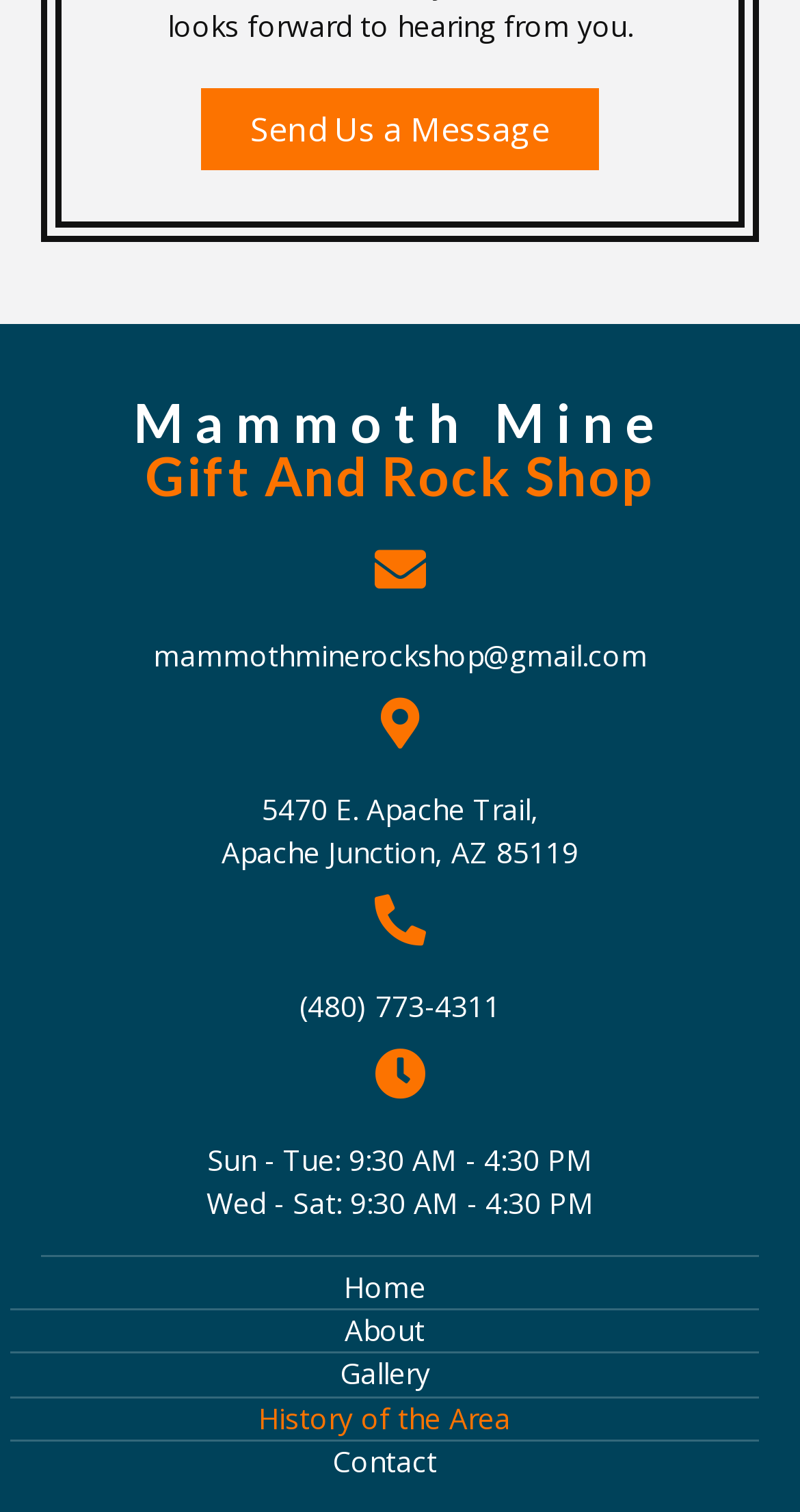Analyze the image and give a detailed response to the question:
What is the address of the gift shop?

The address of the gift shop can be found in the static text elements, which are '5470 E. Apache Trail,' and 'Apache Junction, AZ 85119'. These elements are located near the link to the shop's location on Google Maps.